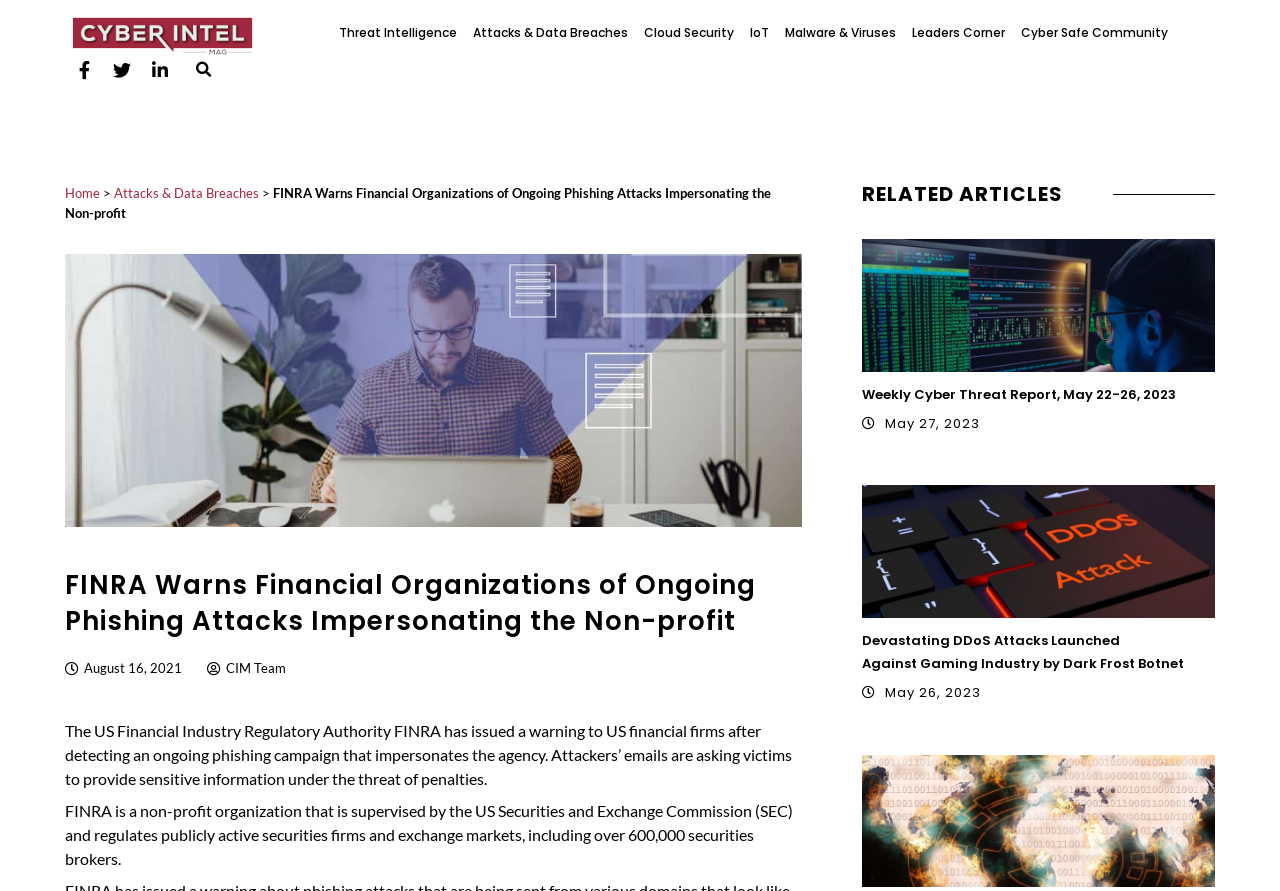What is the name of the report mentioned in the related articles section?
Could you answer the question in a detailed manner, providing as much information as possible?

The related articles section mentions a report titled 'Weekly Cyber Threat Report, May 22-26, 2023', which is a cyber threat report published by CyberIntelMag.